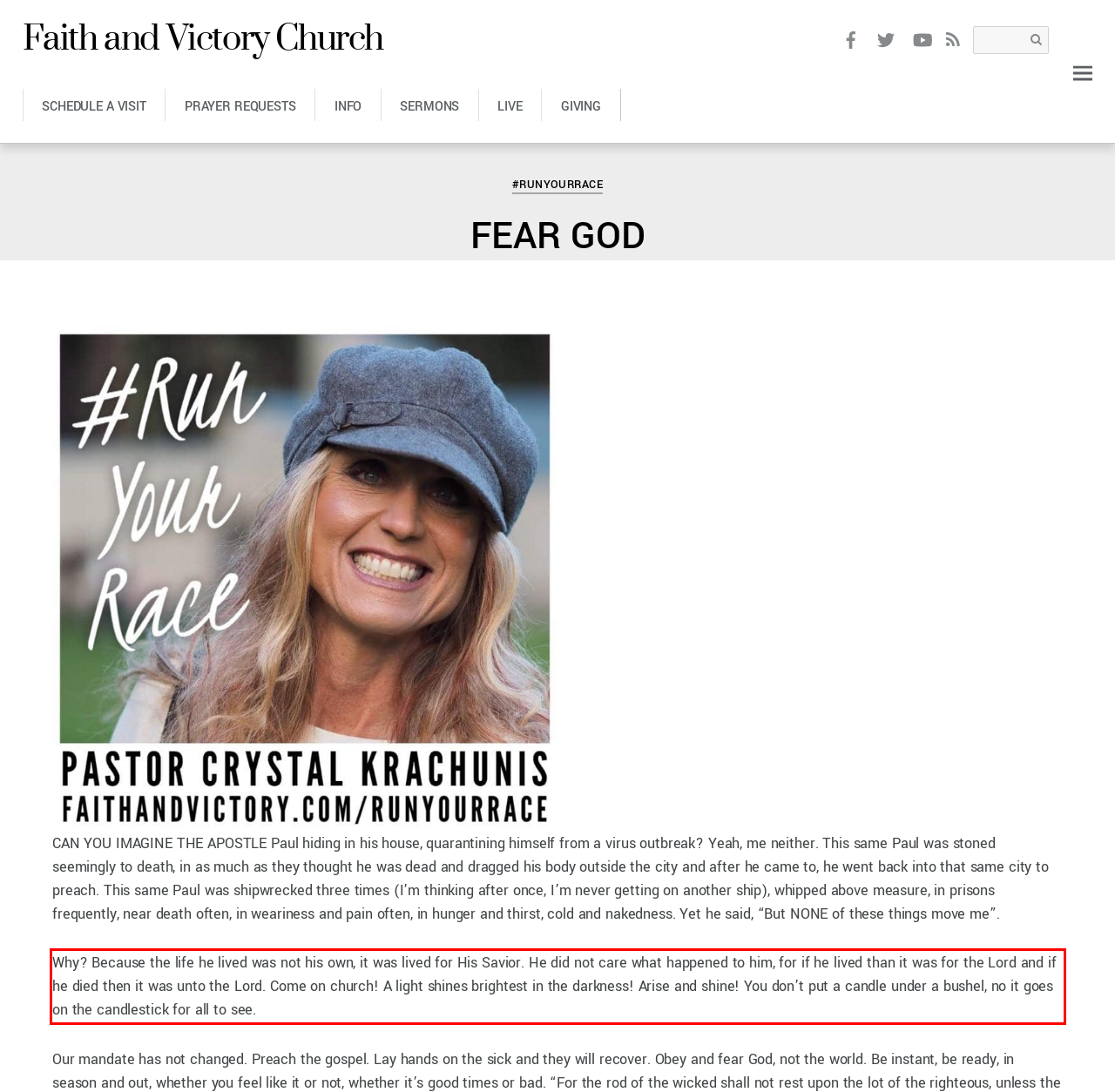Please identify and extract the text from the UI element that is surrounded by a red bounding box in the provided webpage screenshot.

Why? Because the life he lived was not his own, it was lived for His Savior. He did not care what happened to him, for if he lived than it was for the Lord and if he died then it was unto the Lord. Come on church! A light shines brightest in the darkness! Arise and shine! You don’t put a candle under a bushel, no it goes on the candlestick for all to see.